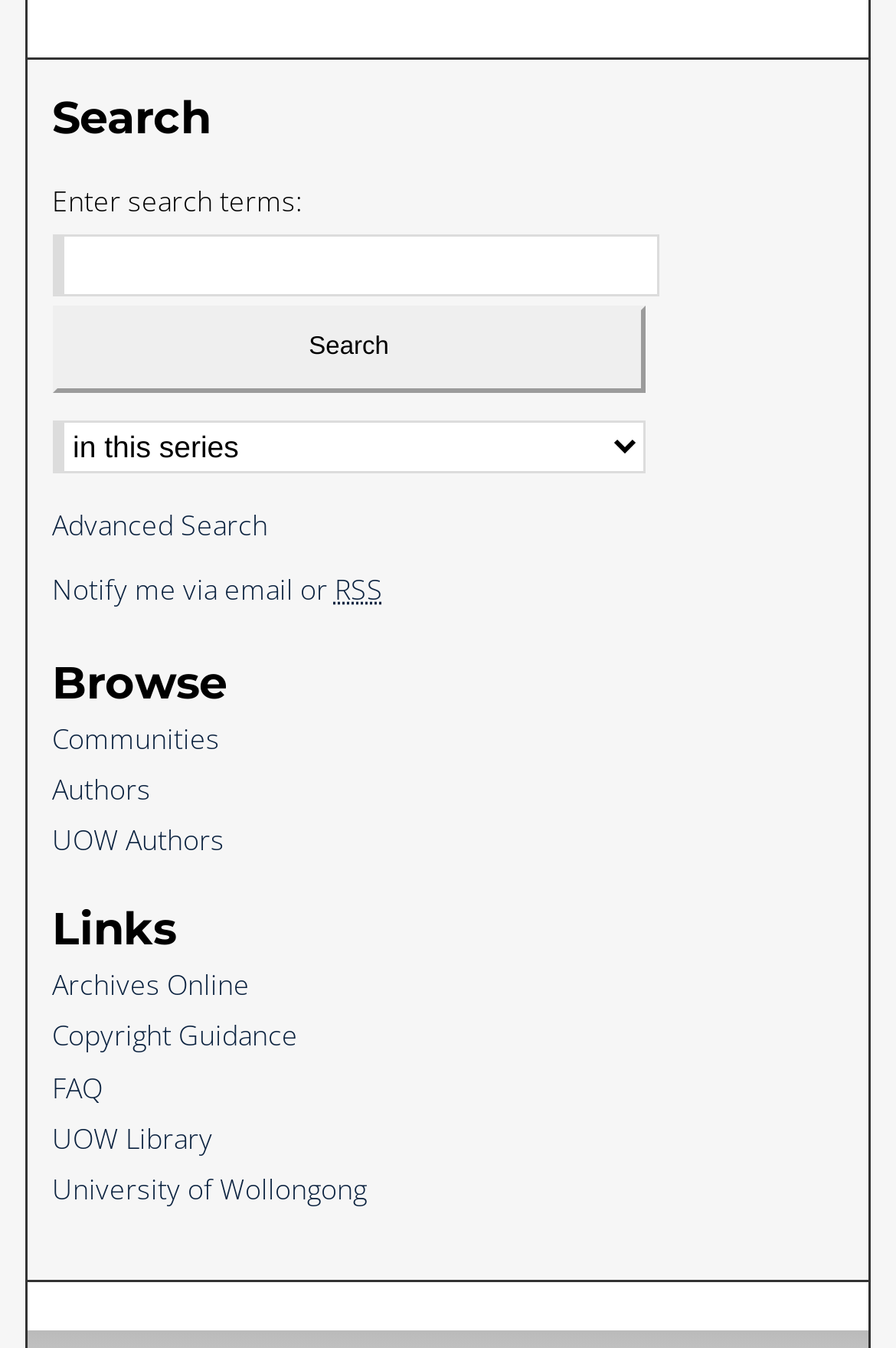Specify the bounding box coordinates of the region I need to click to perform the following instruction: "Search for something". The coordinates must be four float numbers in the range of 0 to 1, i.e., [left, top, right, bottom].

[0.058, 0.127, 0.736, 0.173]